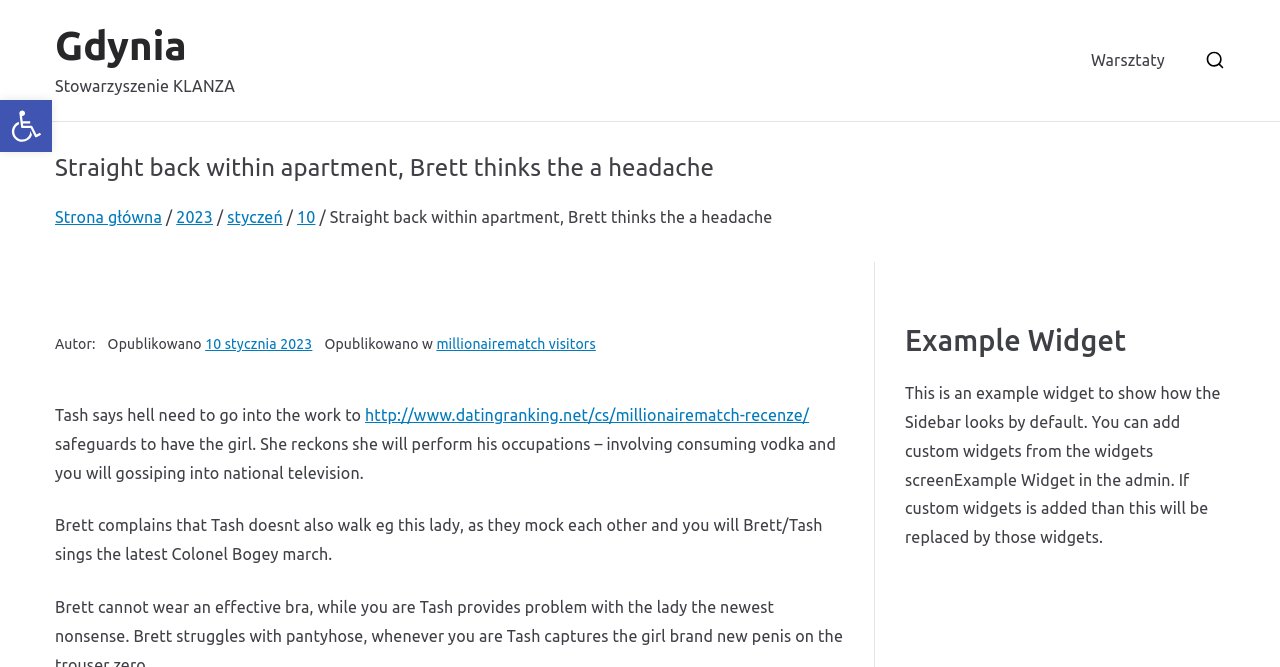Generate the text of the webpage's primary heading.

Straight back within apartment, Brett thinks the a headache